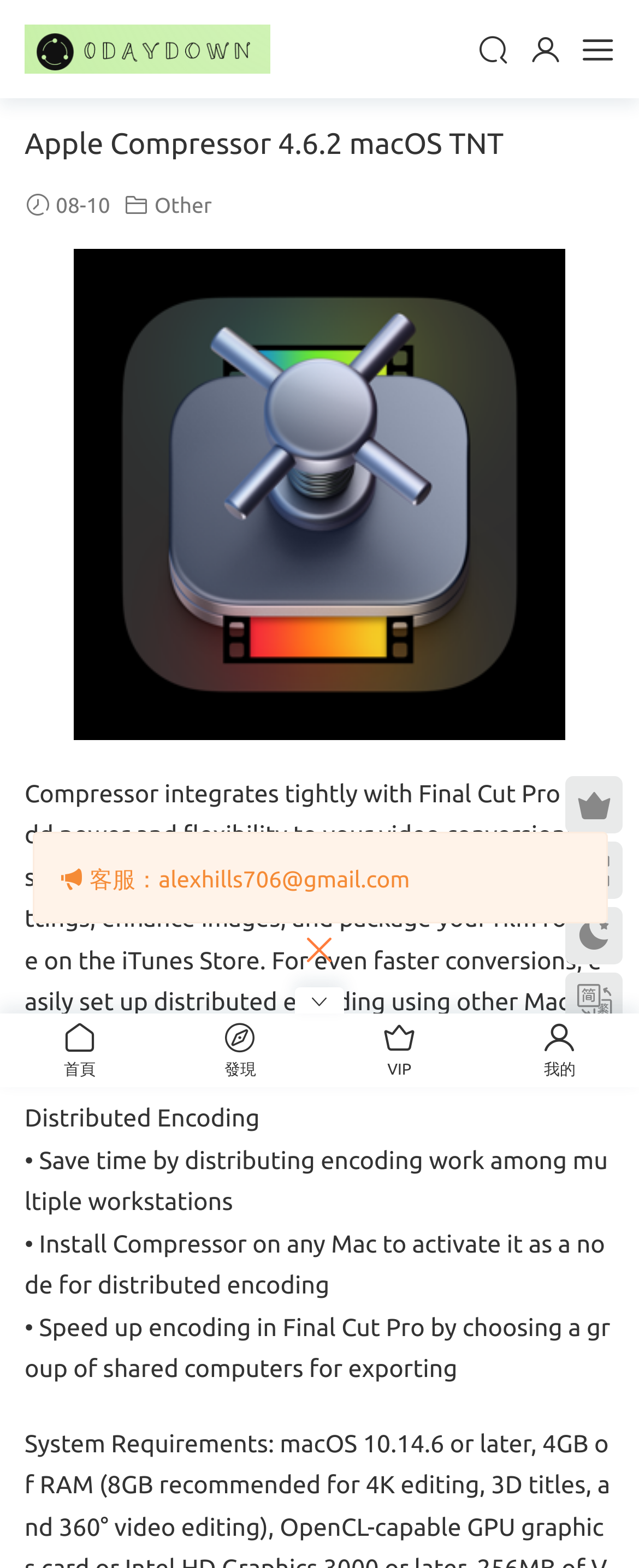Locate the bounding box coordinates of the element's region that should be clicked to carry out the following instruction: "Click on the 0daydown link". The coordinates need to be four float numbers between 0 and 1, i.e., [left, top, right, bottom].

[0.038, 0.0, 0.423, 0.063]